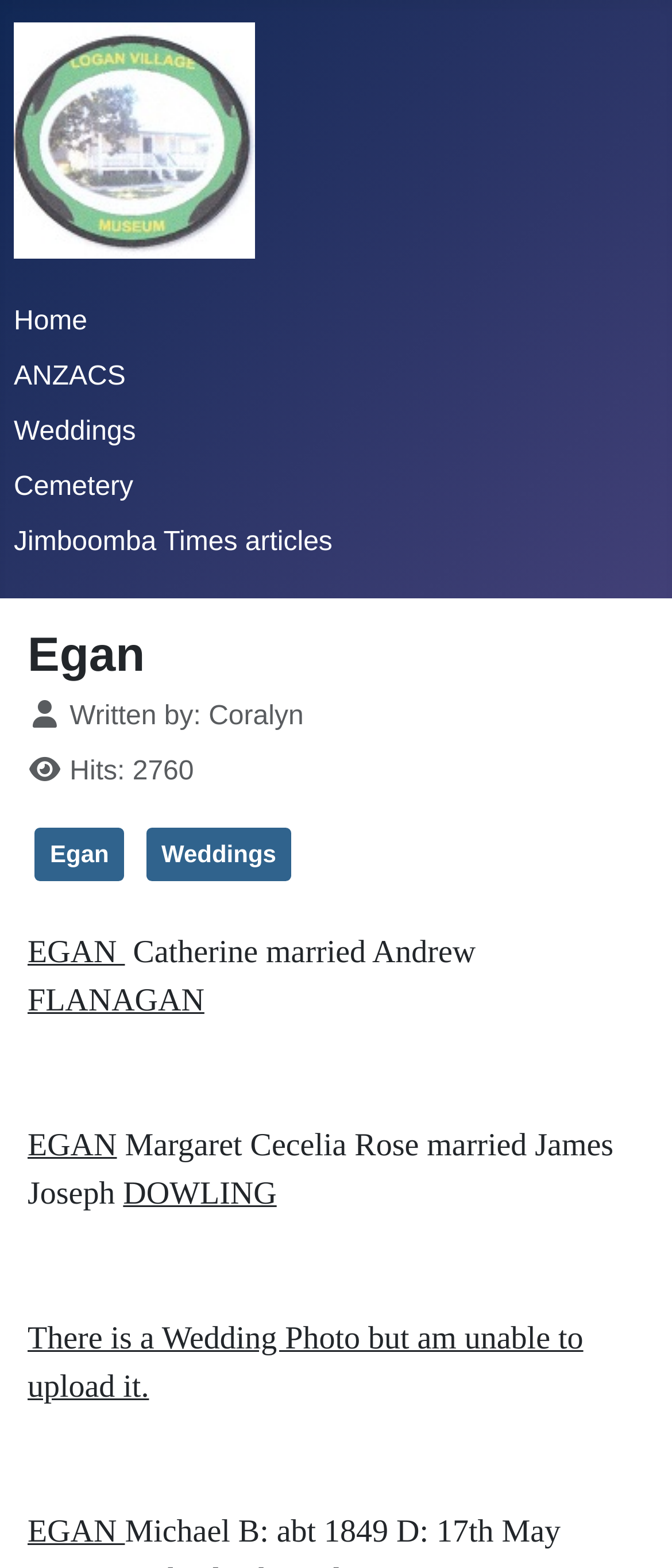Based on the image, provide a detailed response to the question:
What is the name of the person who married James Joseph?

The text on the page mentions 'Margaret Cecelia Rose married James Joseph', which indicates that Margaret Cecelia Rose is the person who married James Joseph.